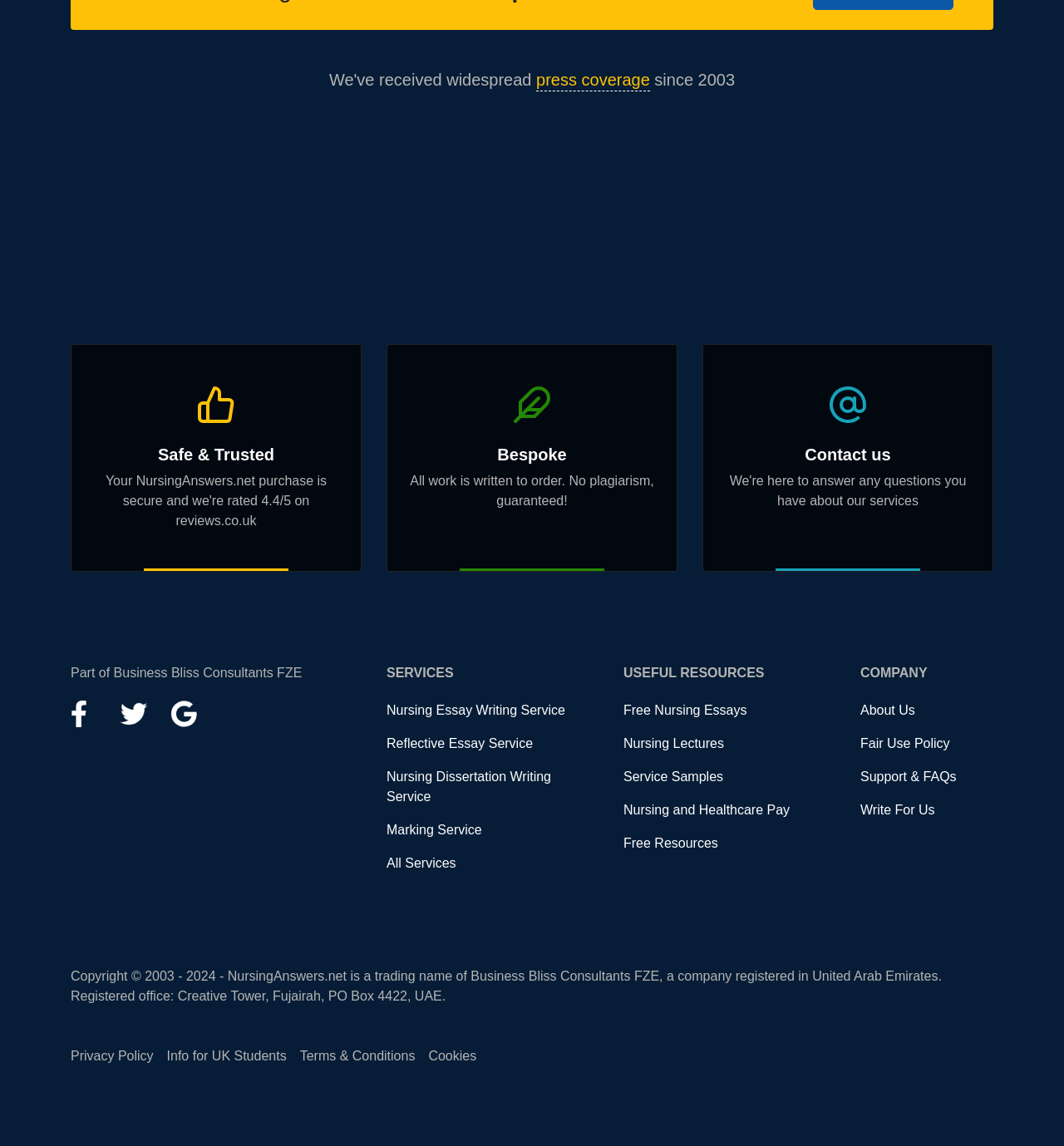Locate the bounding box coordinates of the area where you should click to accomplish the instruction: "Check 'About Us'".

[0.809, 0.613, 0.86, 0.626]